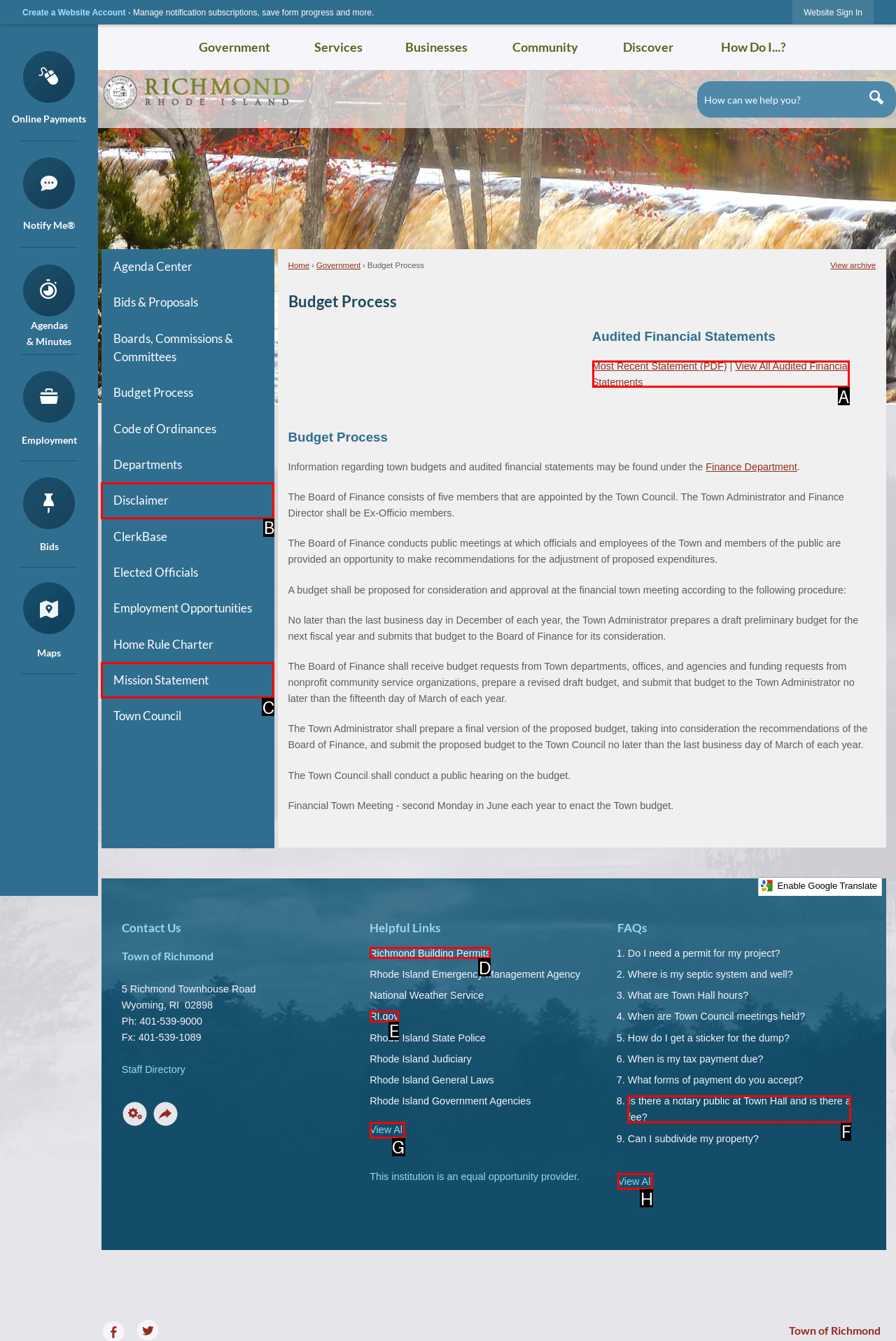Determine which HTML element to click on in order to complete the action: View All Audited Financial Statements.
Reply with the letter of the selected option.

A